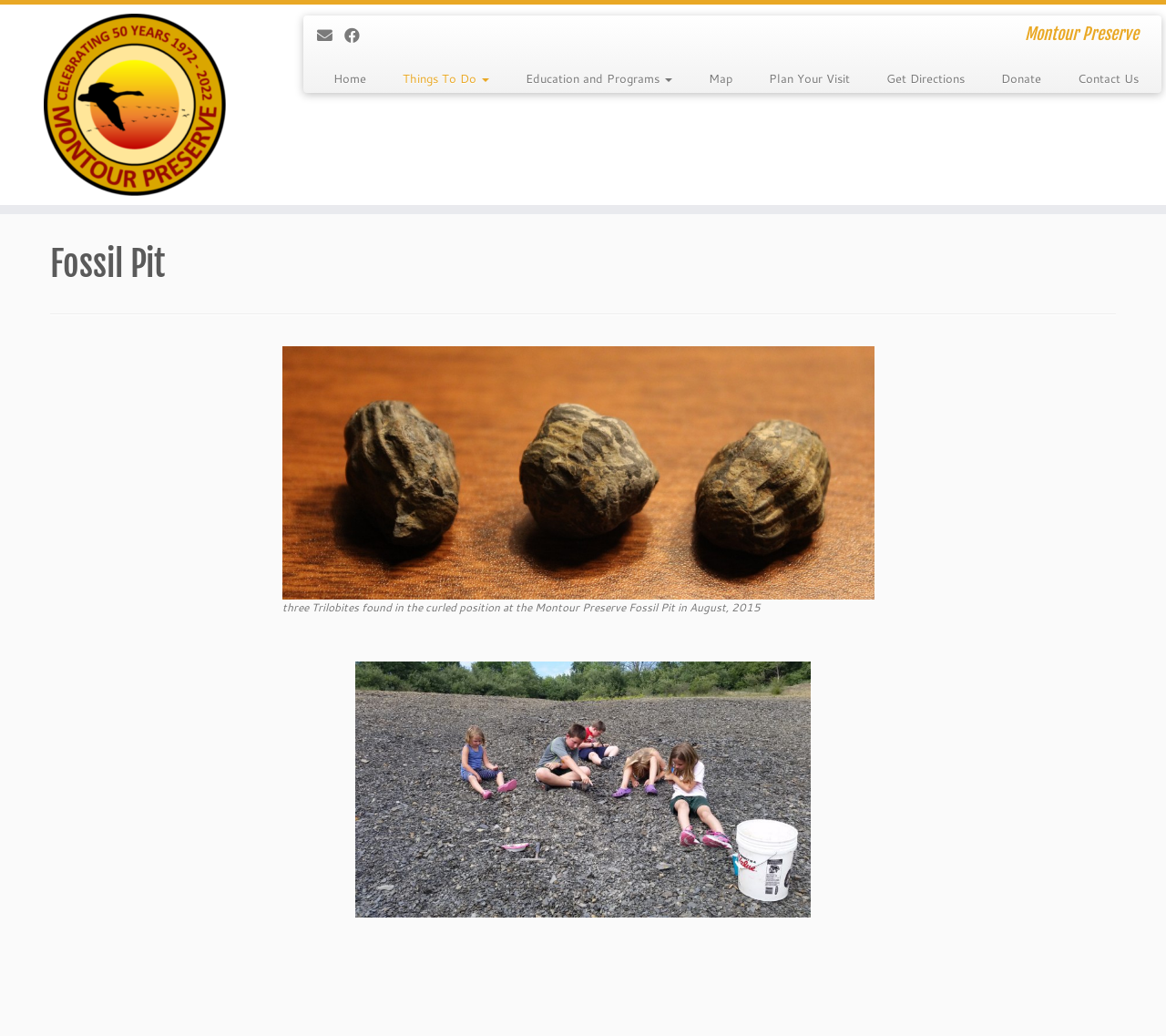Identify the bounding box coordinates of the region that should be clicked to execute the following instruction: "click a little peace of home logo".

None